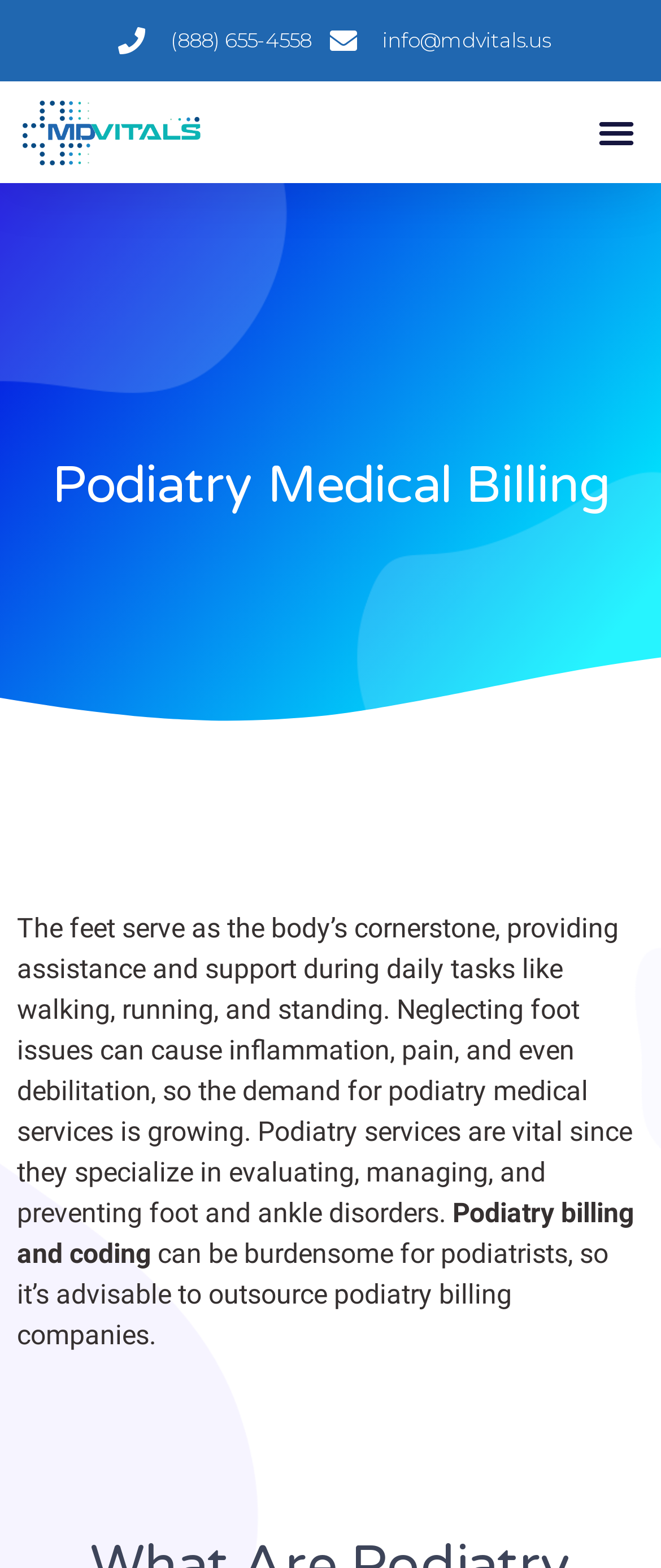What is the email address on the top?
Based on the content of the image, thoroughly explain and answer the question.

I found the email address by looking at the top section of the webpage, where I saw a link with the text 'info@mdvitals.us'. This is likely a contact email for the company or service.